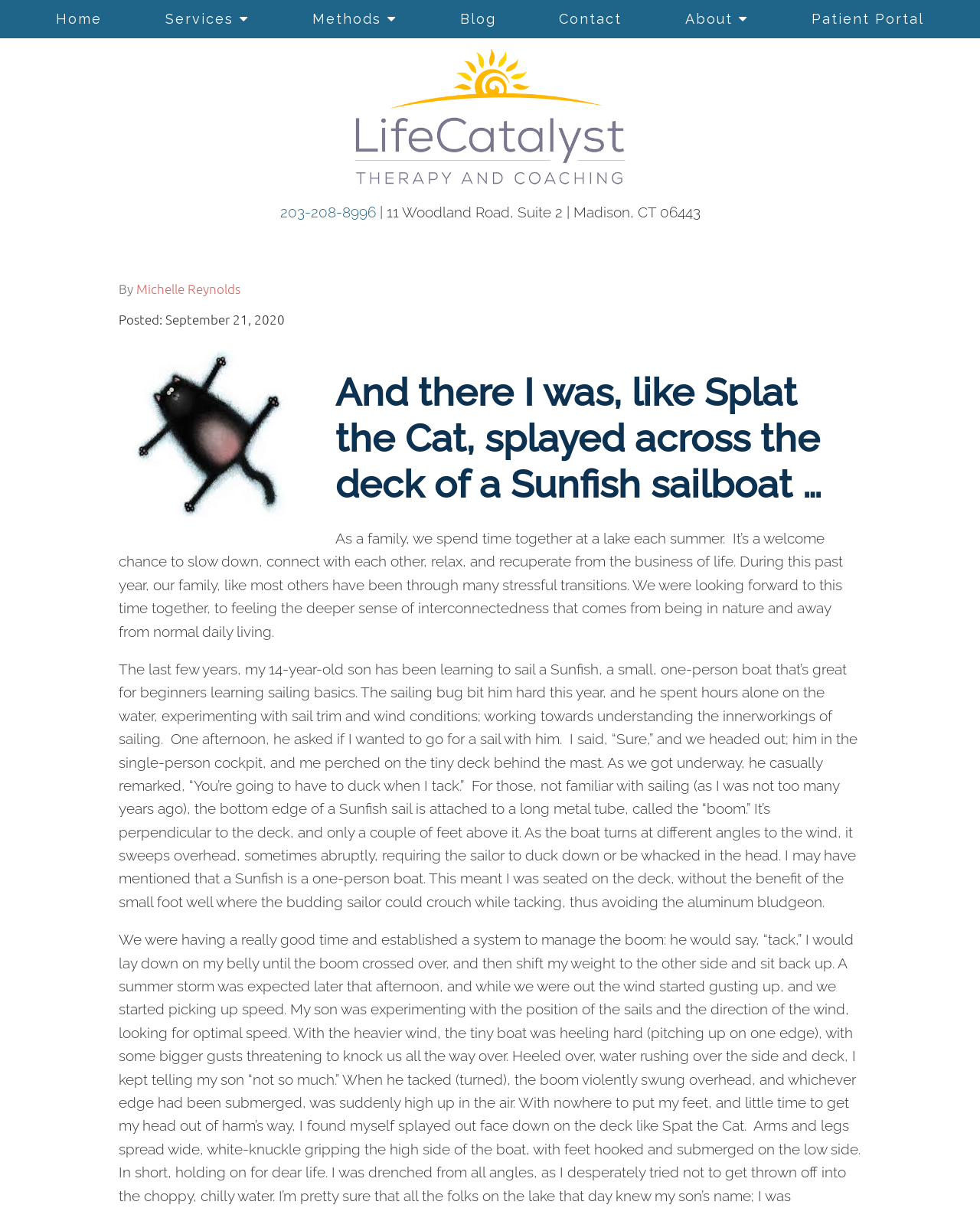Identify the text that serves as the heading for the webpage and generate it.

And there I was, like Splat the Cat, splayed across the deck of a Sunfish sailboat …